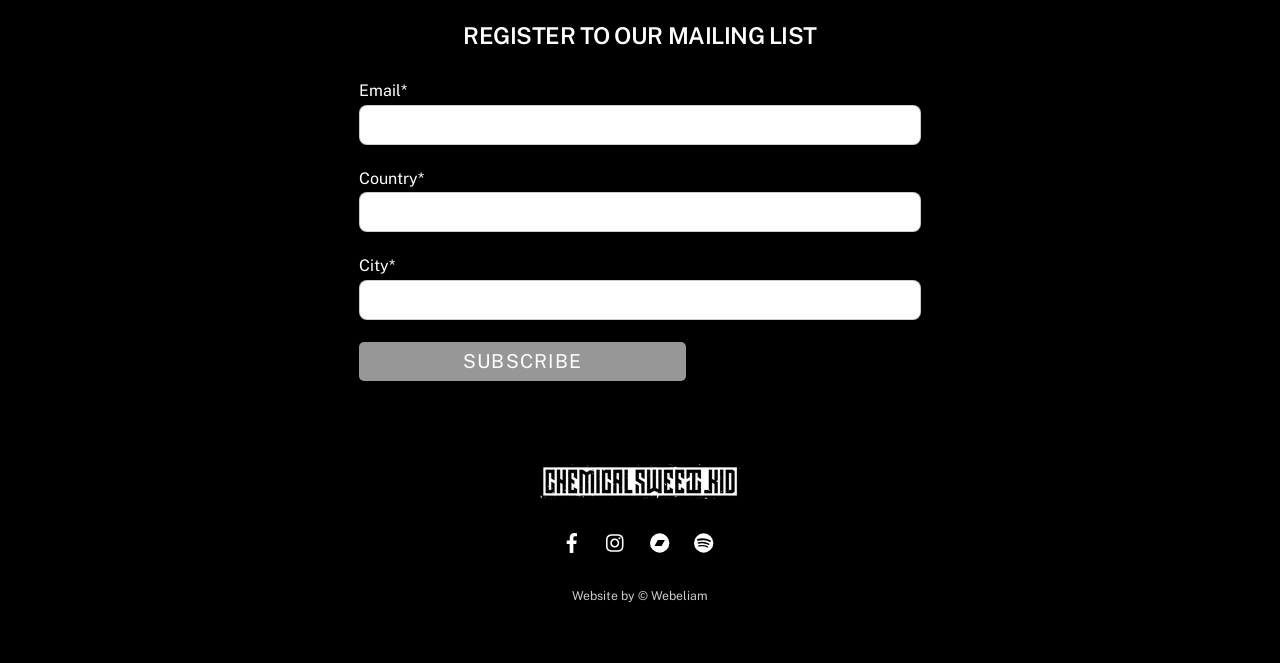Given the element description aria-label="instagram", specify the bounding box coordinates of the corresponding UI element in the format (top-left x, top-left y, bottom-right x, bottom-right y). All values must be between 0 and 1.

[0.466, 0.802, 0.497, 0.827]